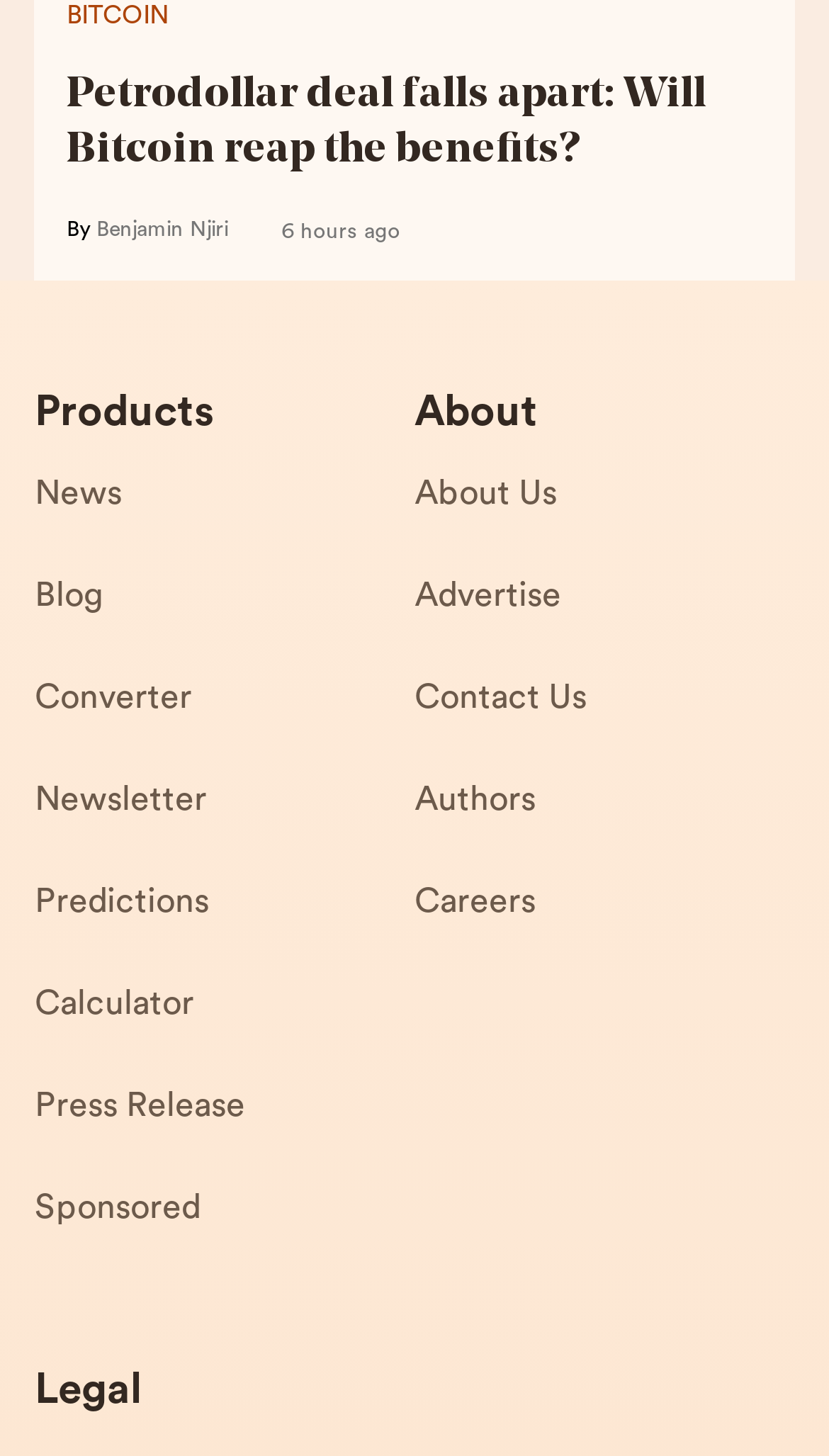What is the section about on the right side of the webpage?
Look at the screenshot and respond with a single word or phrase.

About